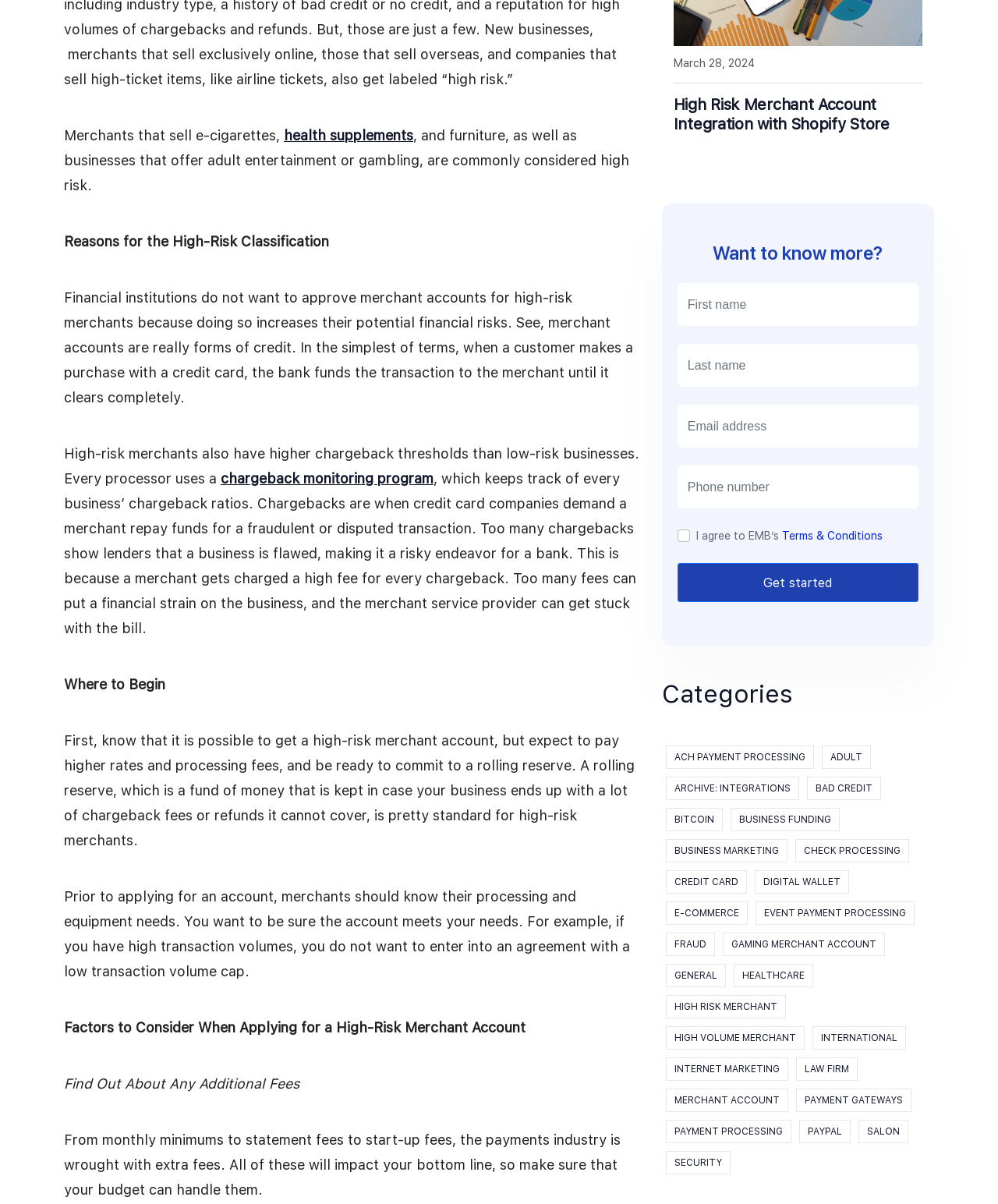From the image, can you give a detailed response to the question below:
What is the purpose of the 'Get started' button?

The 'Get started' button is likely used to initiate the application process for a high-risk merchant account, as it is located below the text fields for entering personal and contact information, and is accompanied by a checkbox to agree to the Terms & Conditions.